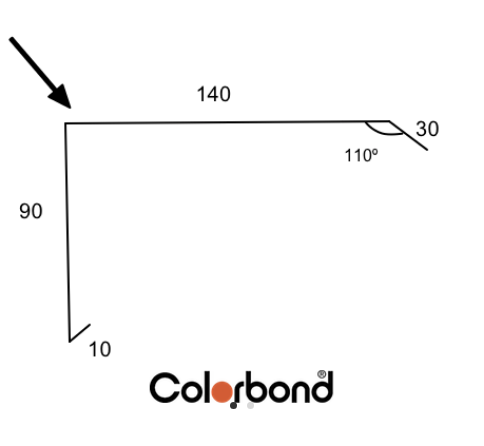What is the angle of the end cap?
Examine the image and give a concise answer in one word or a short phrase.

110°